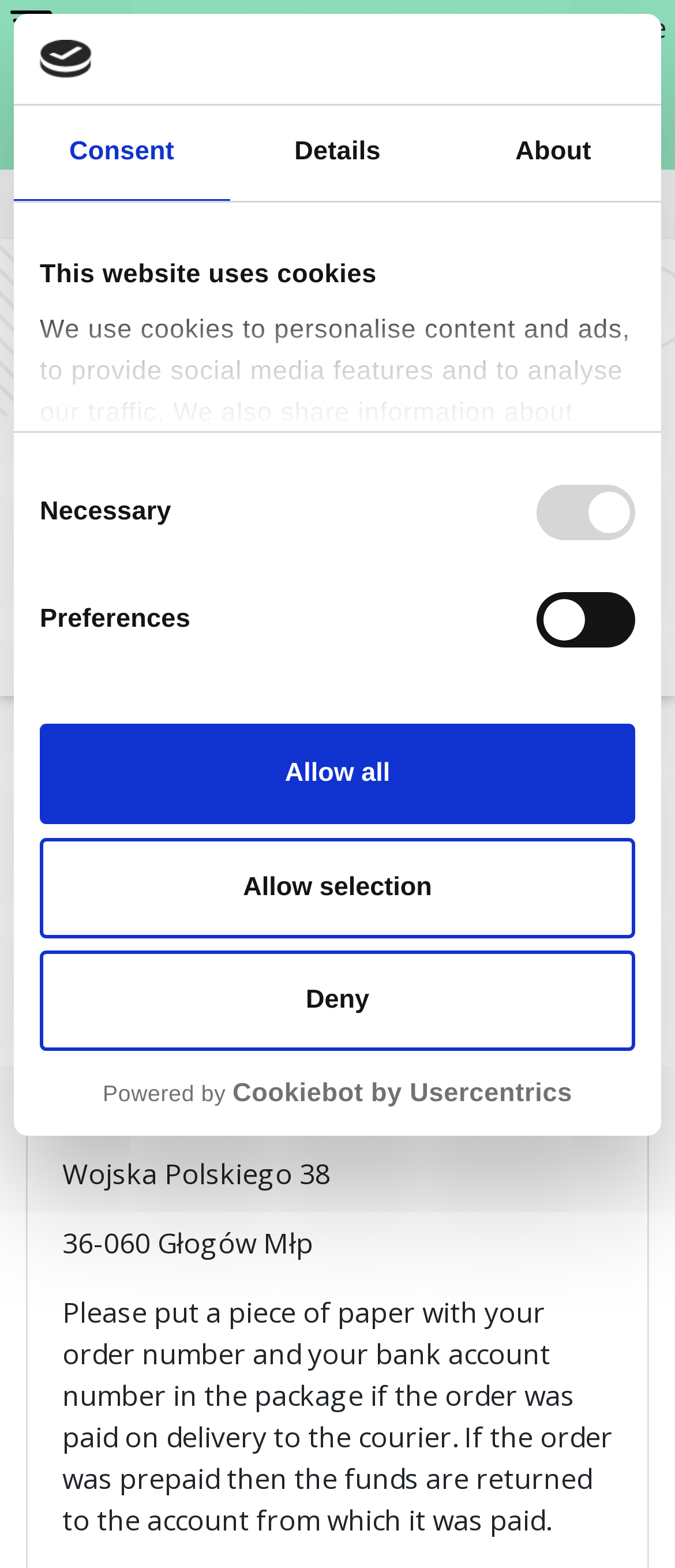Extract the bounding box coordinates of the UI element described: "efl cup". Provide the coordinates in the format [left, top, right, bottom] with values ranging from 0 to 1.

None